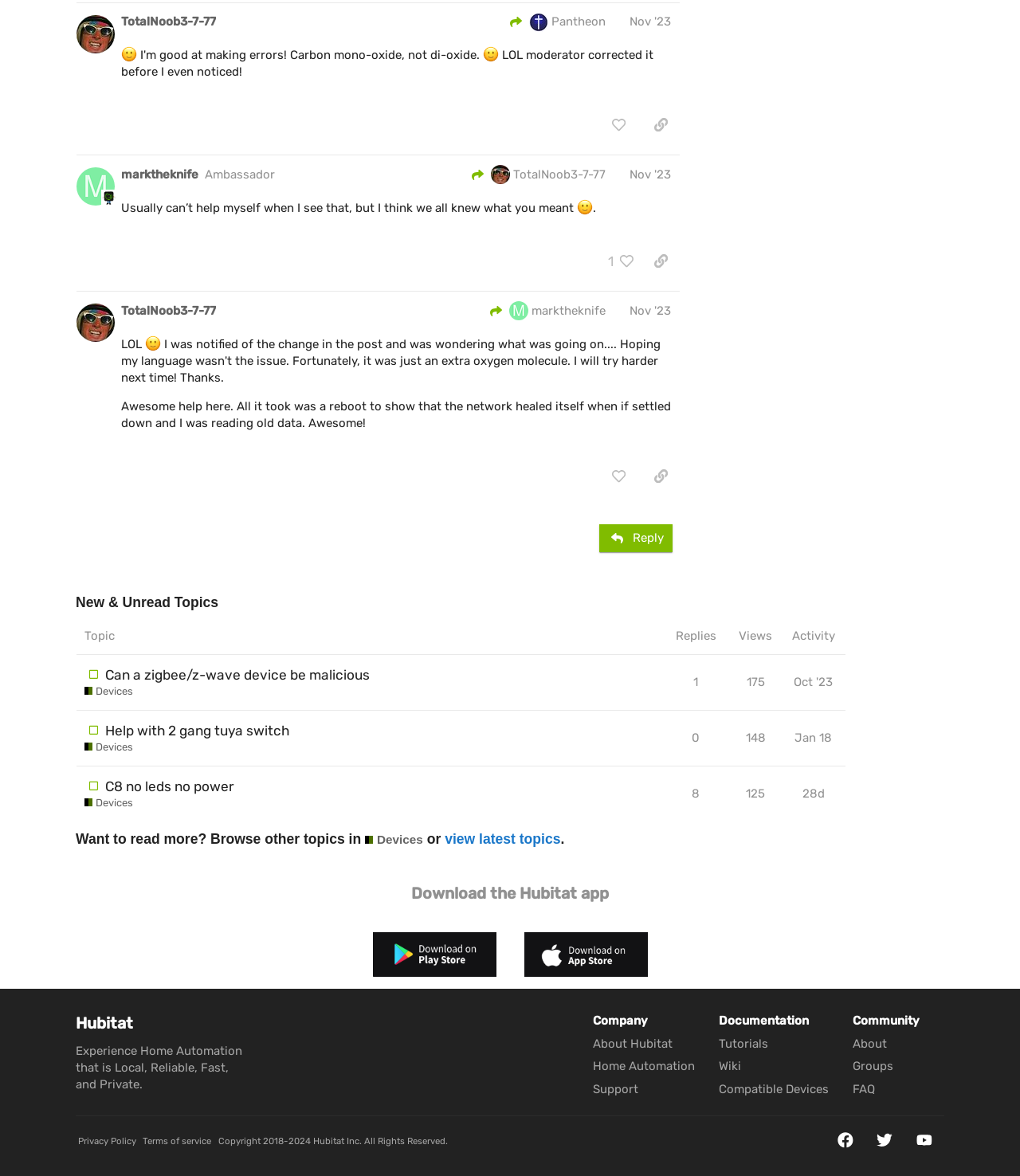Find the bounding box coordinates of the UI element according to this description: "title="Join us on Facebook"".

[0.817, 0.963, 0.84, 0.976]